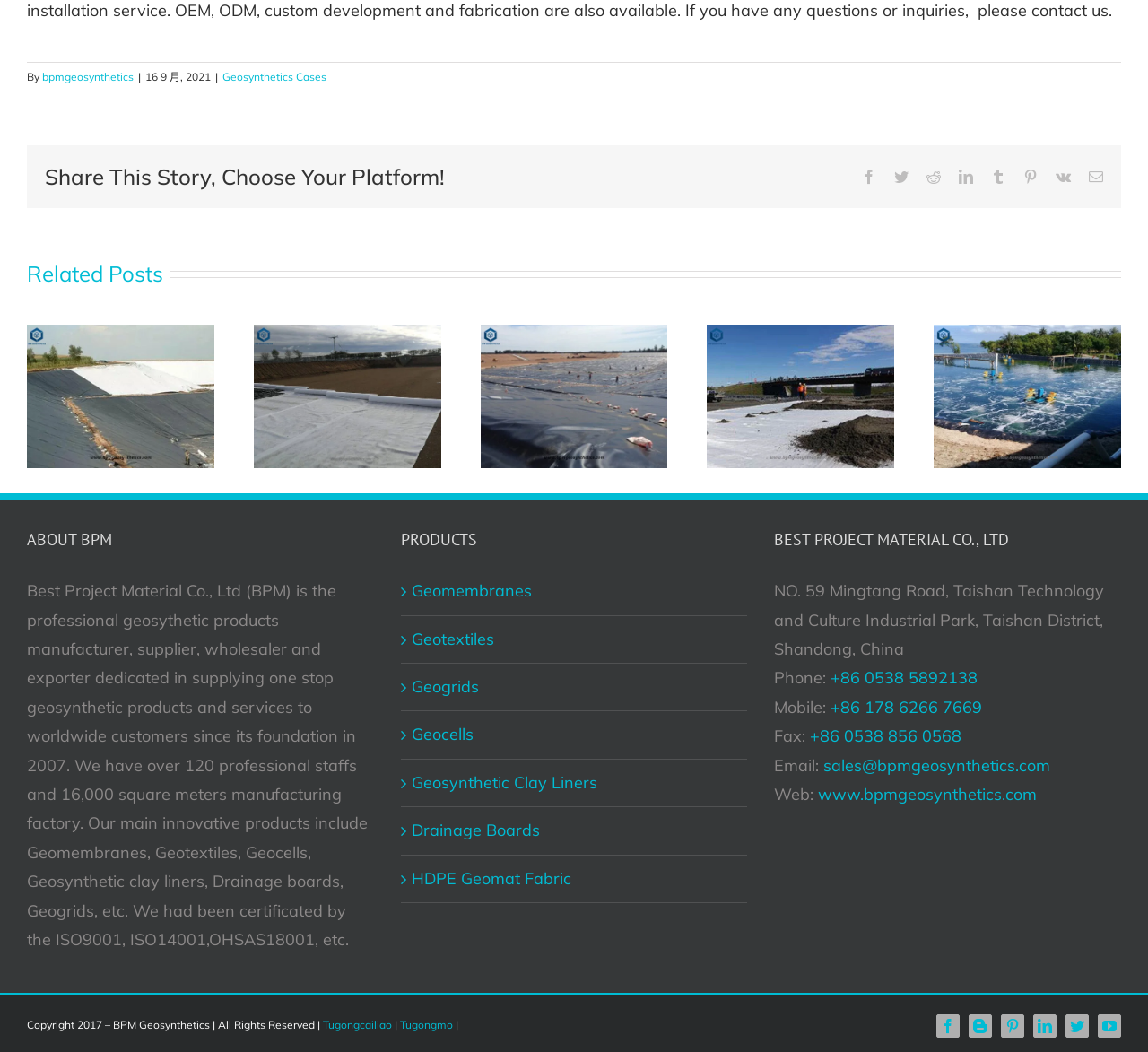How many related posts are shown on the webpage?
Based on the screenshot, give a detailed explanation to answer the question.

The related posts can be found in the 'Related Posts' section, which is located in the middle of the webpage. There are 5 related posts shown, each with an image and a brief description.